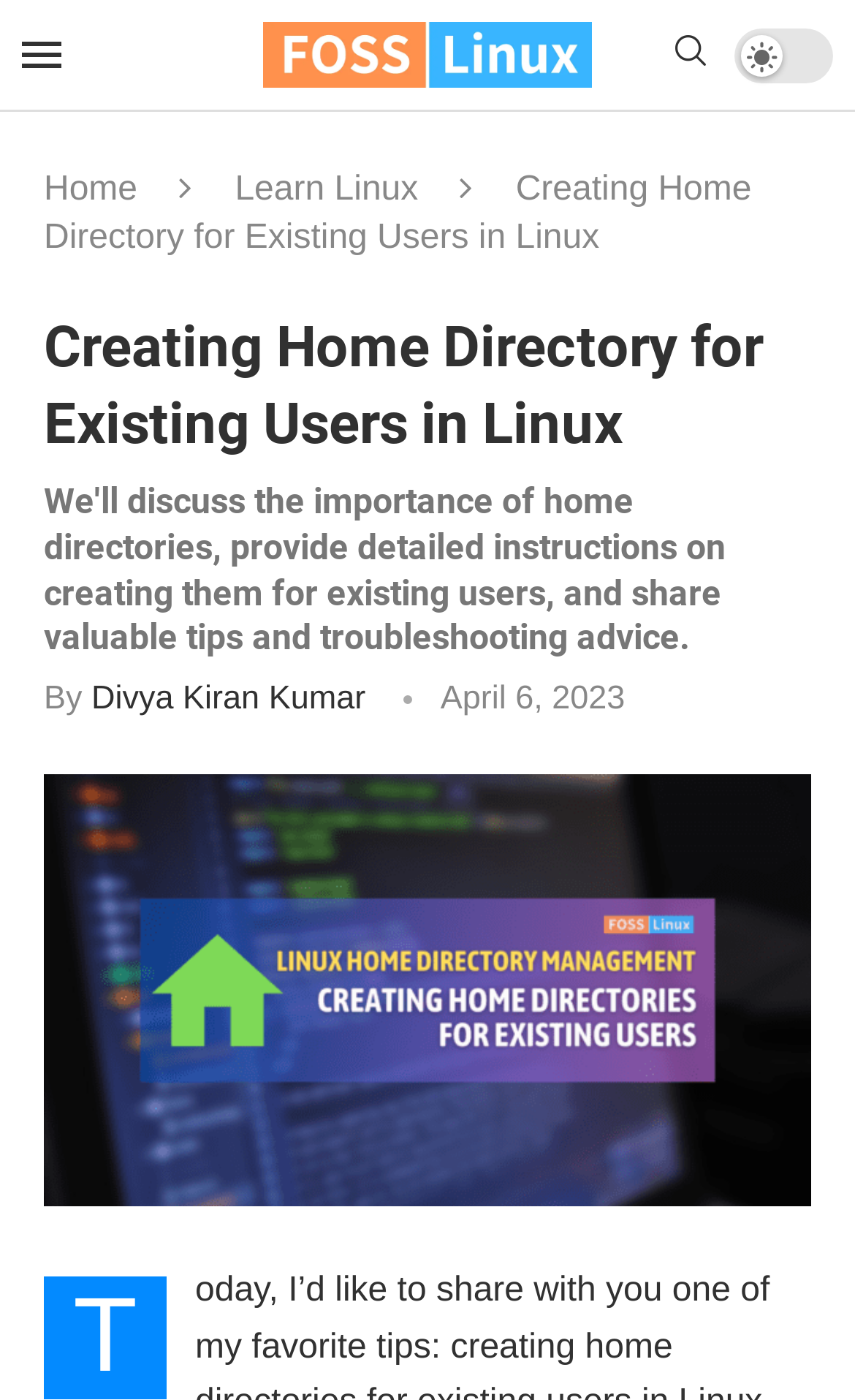Identify the bounding box for the UI element described as: "Home". The coordinates should be four float numbers between 0 and 1, i.e., [left, top, right, bottom].

[0.051, 0.122, 0.161, 0.149]